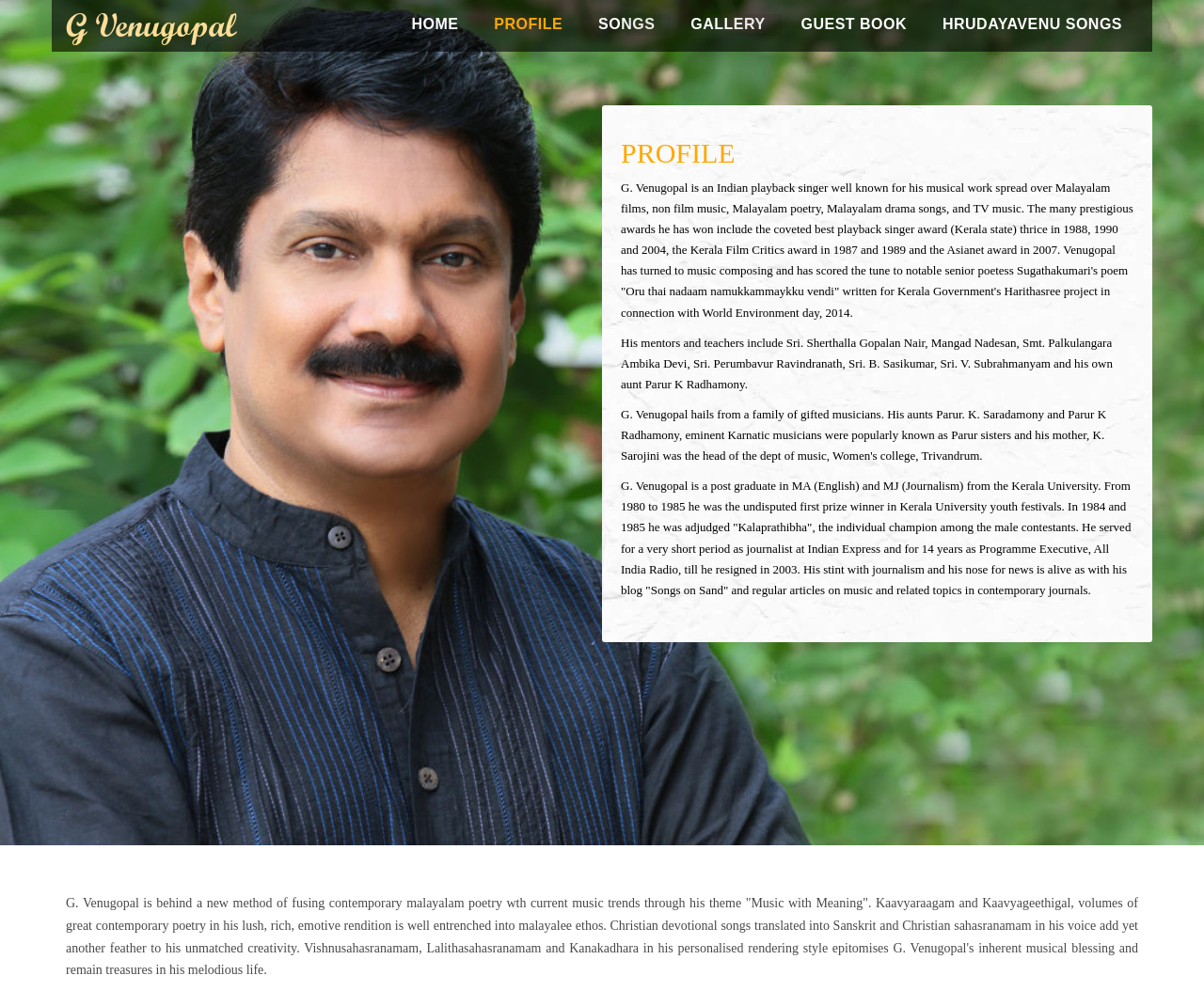Refer to the image and offer a detailed explanation in response to the question: What is G. Venugopal's profession?

Based on the webpage content, G. Venugopal is described as an Indian playback singer, which indicates his profession.